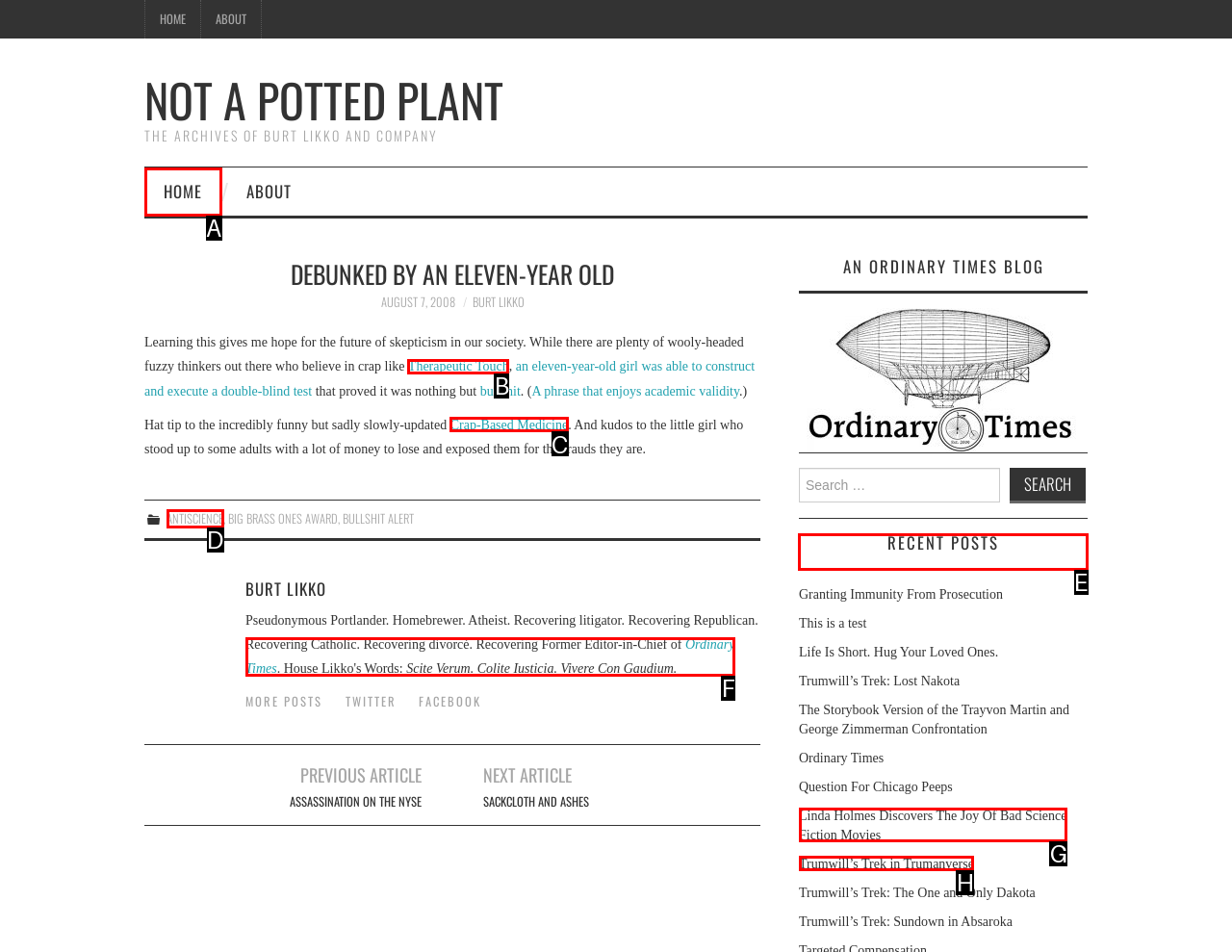Select the letter of the UI element that matches this task: Check the 'RECENT POSTS'
Provide the answer as the letter of the correct choice.

E